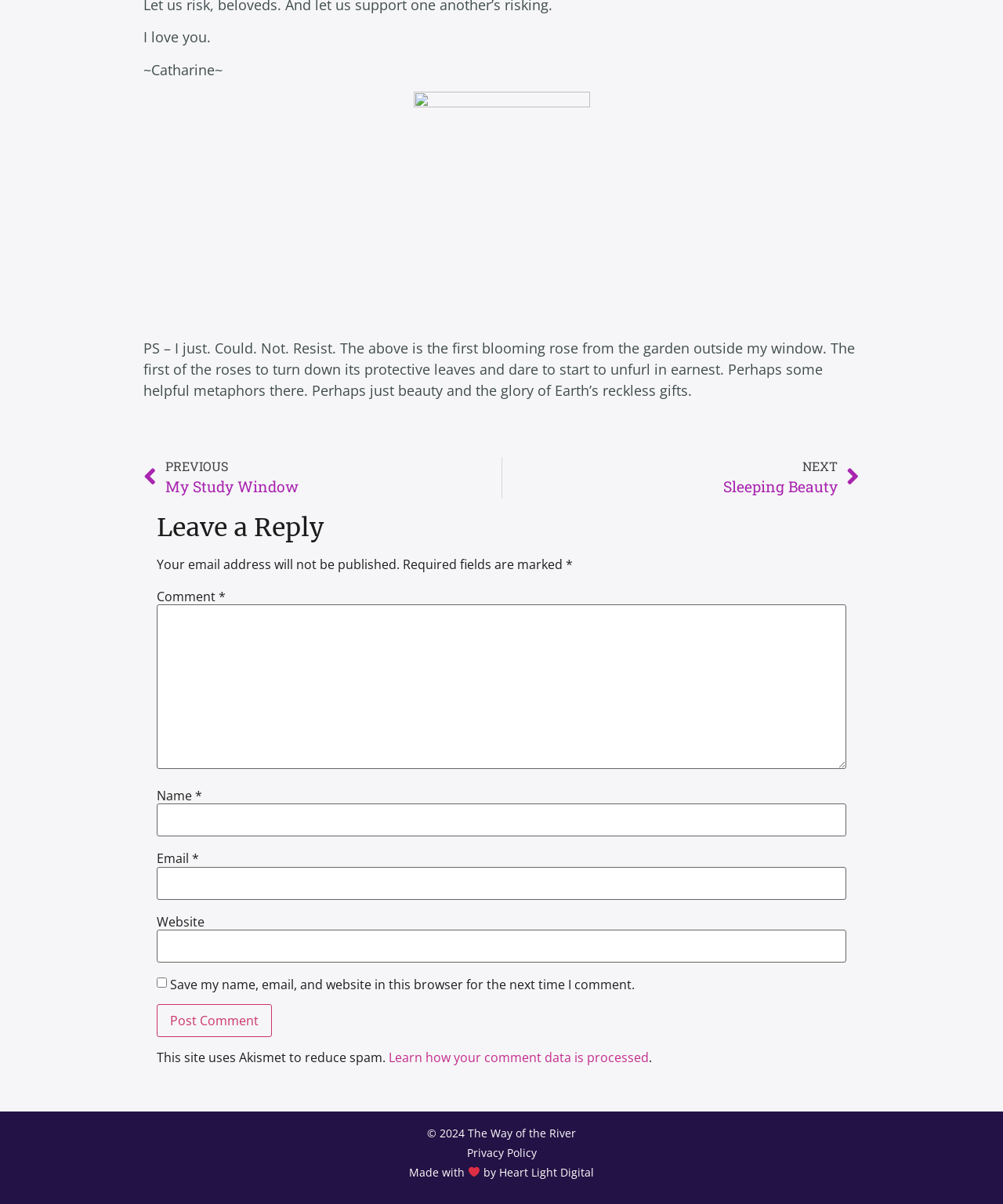Please provide a comprehensive answer to the question below using the information from the image: What is the purpose of the 'Leave a Reply' section?

The 'Leave a Reply' section is a form that allows users to input their name, email, website, and comment, which suggests that its purpose is to enable users to leave a comment or response to the content on the webpage.